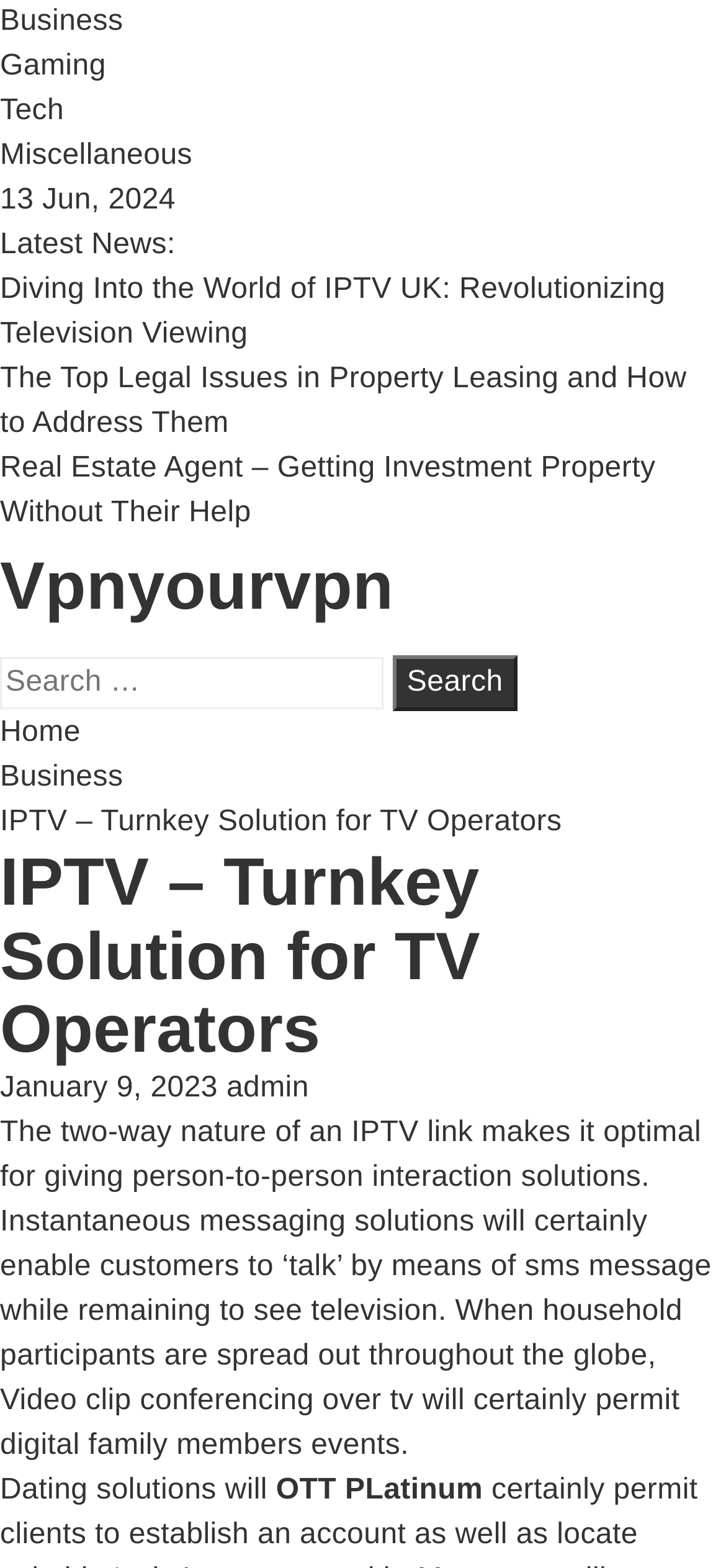Find the bounding box coordinates of the element to click in order to complete the given instruction: "Explore the latest news."

[0.0, 0.175, 0.917, 0.223]